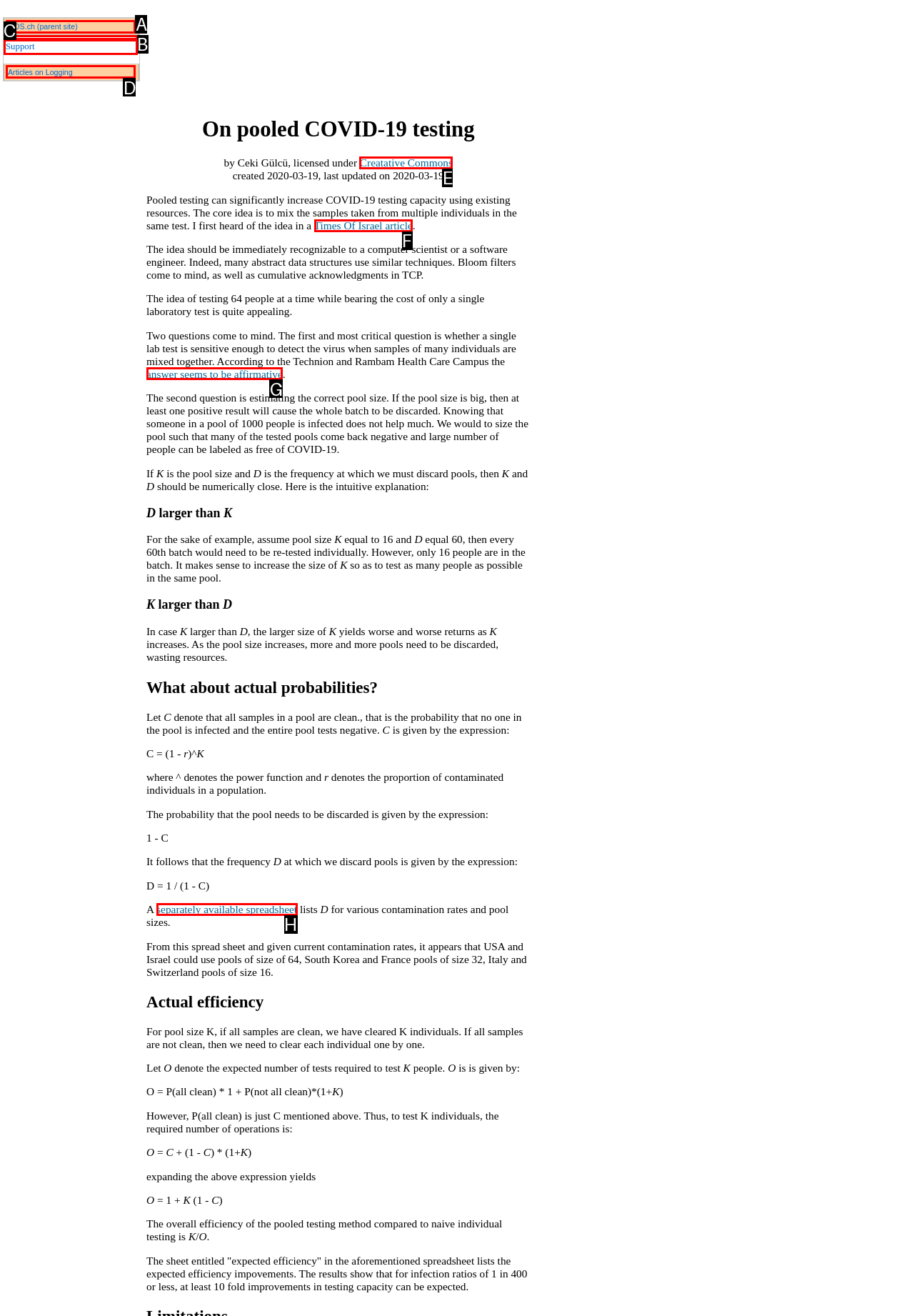For the task: visit the Times Of Israel article, identify the HTML element to click.
Provide the letter corresponding to the right choice from the given options.

F